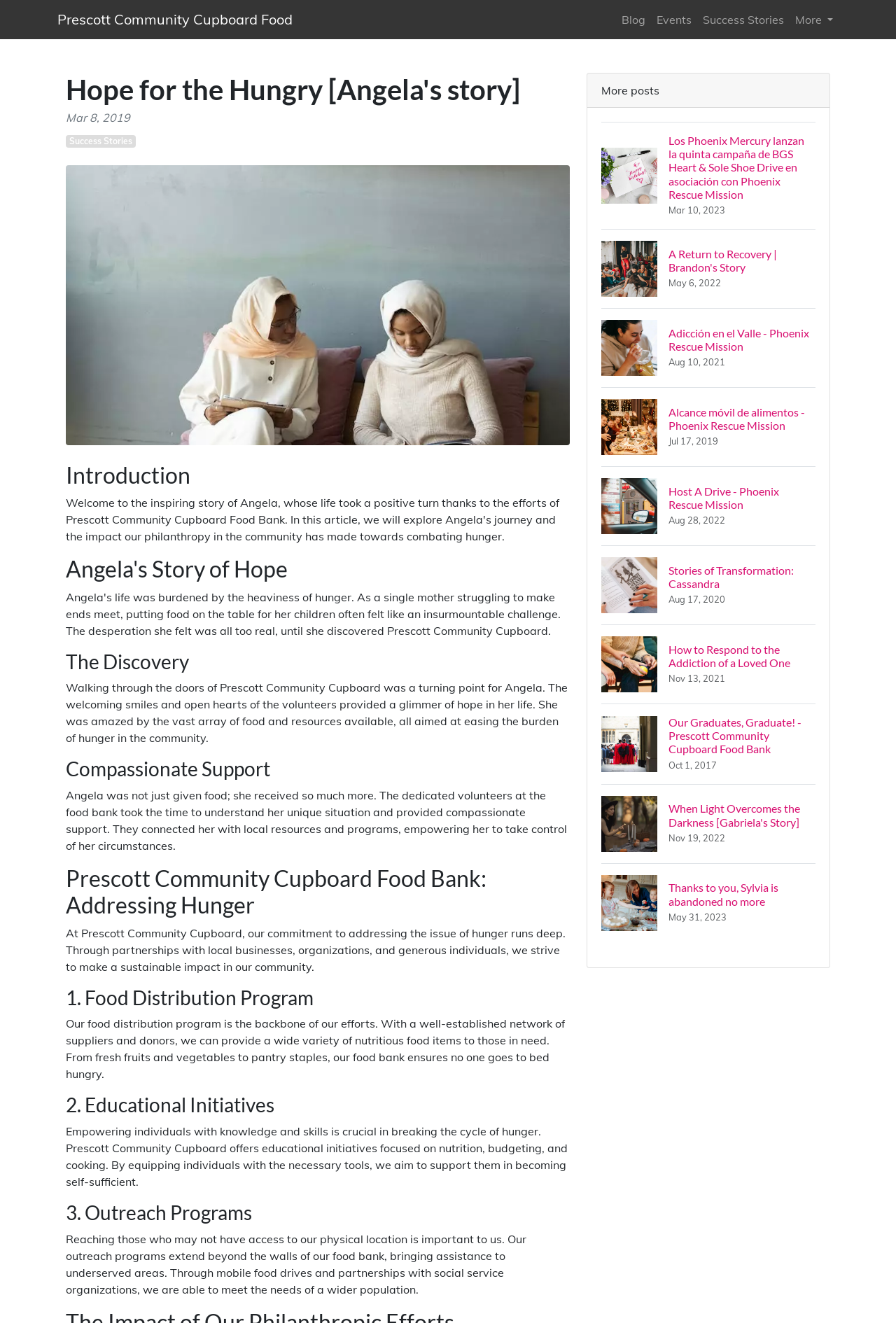Please predict the bounding box coordinates of the element's region where a click is necessary to complete the following instruction: "Read Angela's story of hope". The coordinates should be represented by four float numbers between 0 and 1, i.e., [left, top, right, bottom].

[0.073, 0.42, 0.636, 0.441]